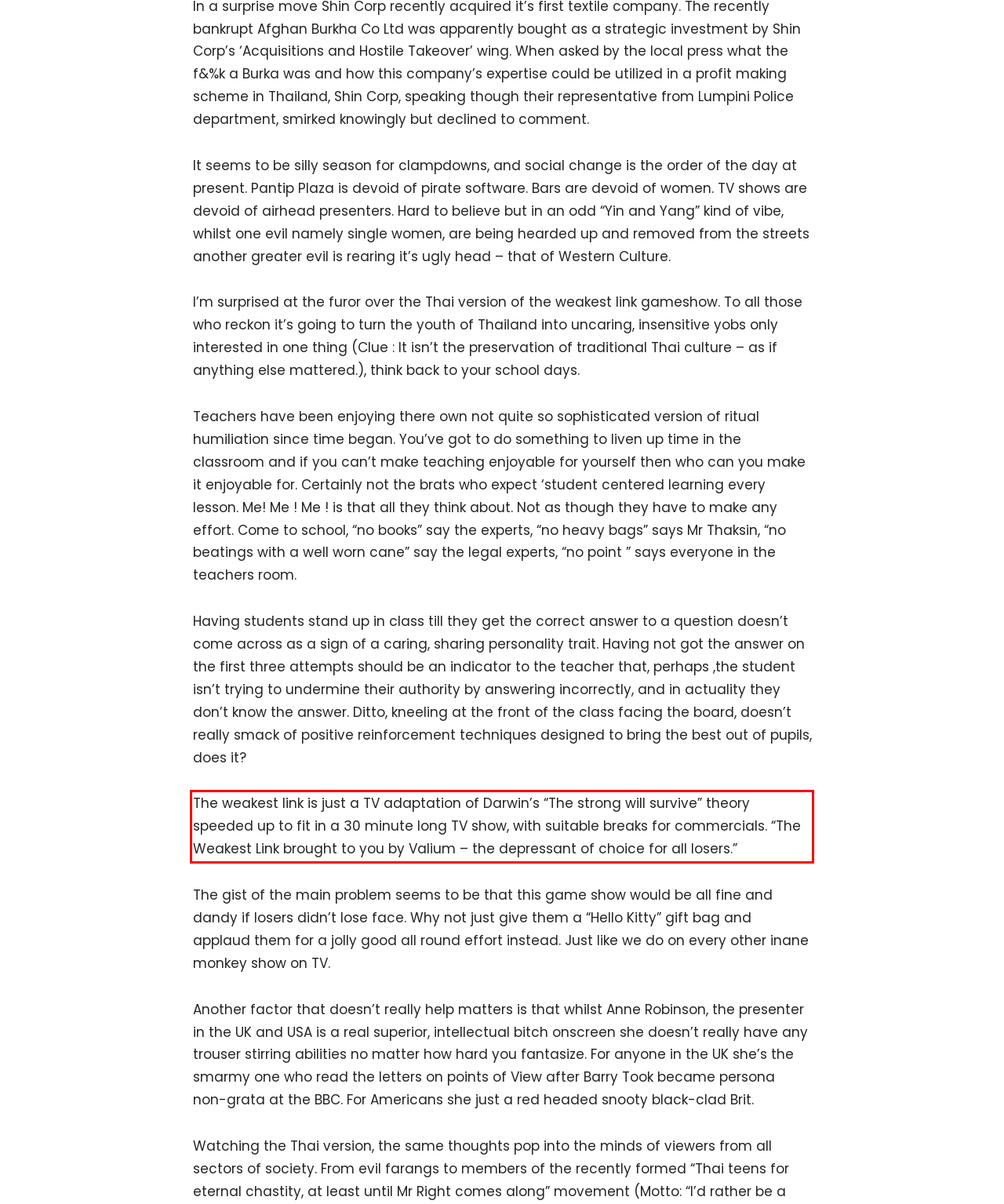The screenshot you have been given contains a UI element surrounded by a red rectangle. Use OCR to read and extract the text inside this red rectangle.

The weakest link is just a TV adaptation of Darwin’s “The strong will survive” theory speeded up to fit in a 30 minute long TV show, with suitable breaks for commercials. “The Weakest Link brought to you by Valium – the depressant of choice for all losers.”